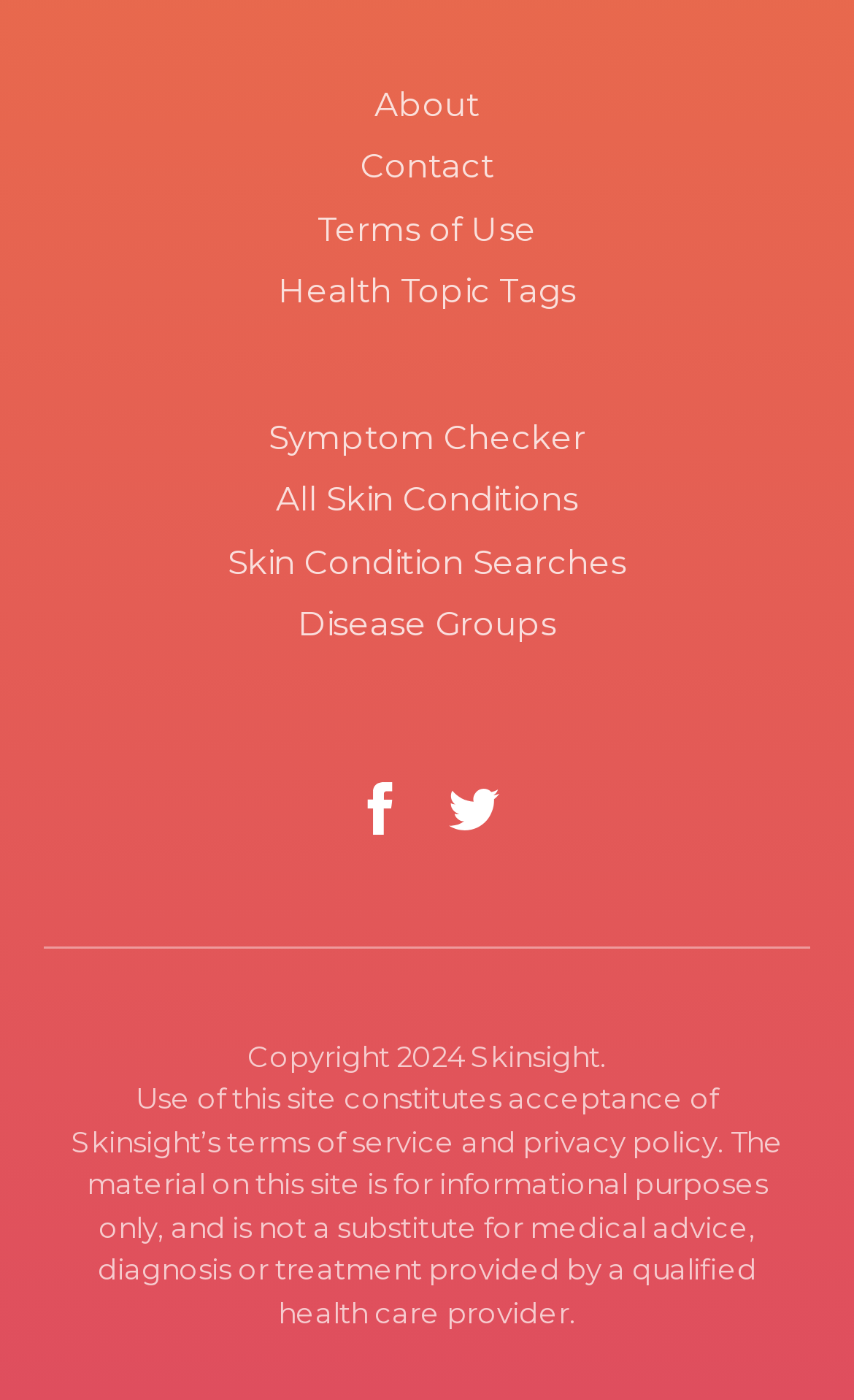Locate the bounding box coordinates of the clickable part needed for the task: "Check Copyright information".

[0.29, 0.741, 0.71, 0.766]